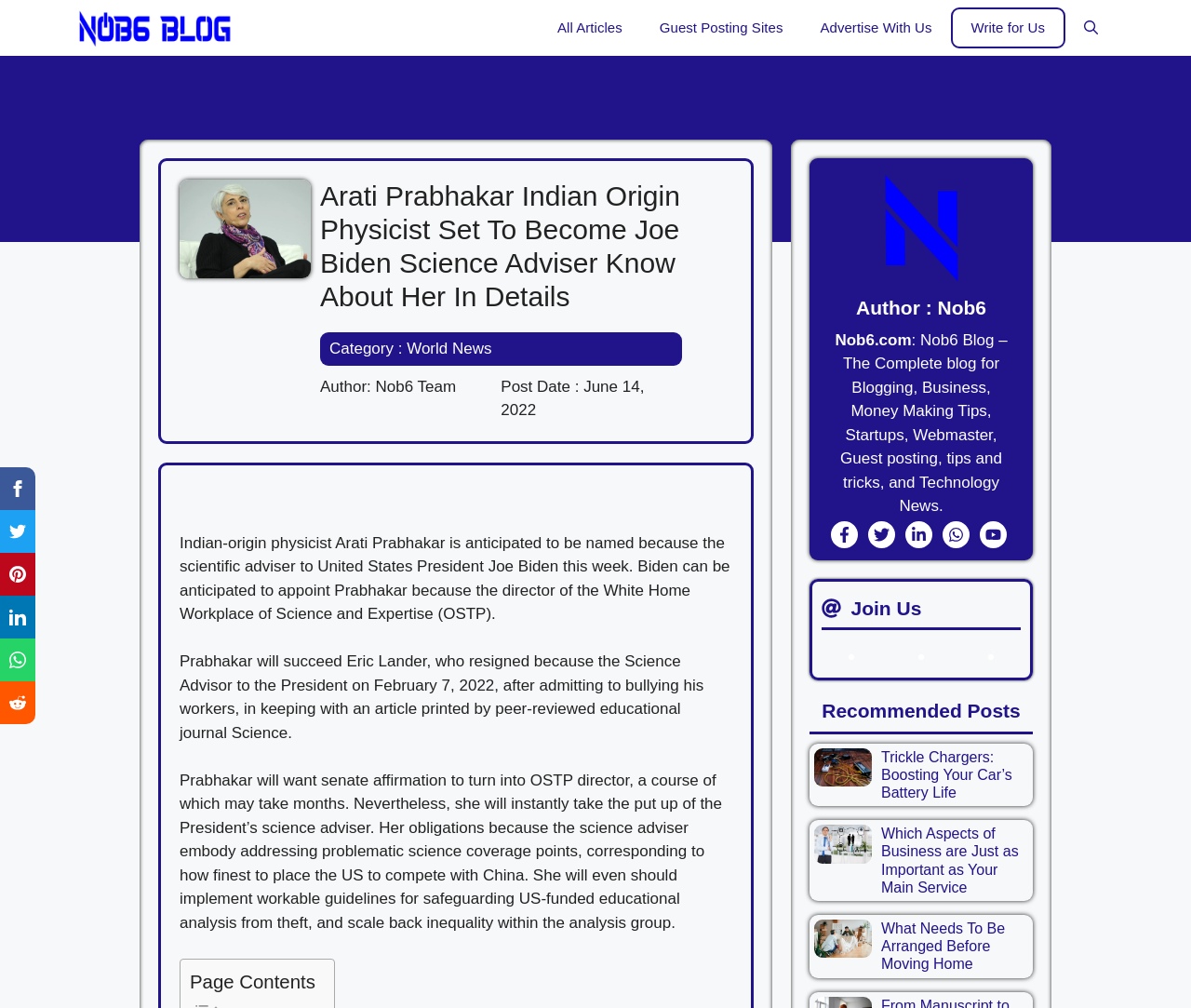Please locate the UI element described by "Write for Us" and provide its bounding box coordinates.

[0.798, 0.007, 0.895, 0.048]